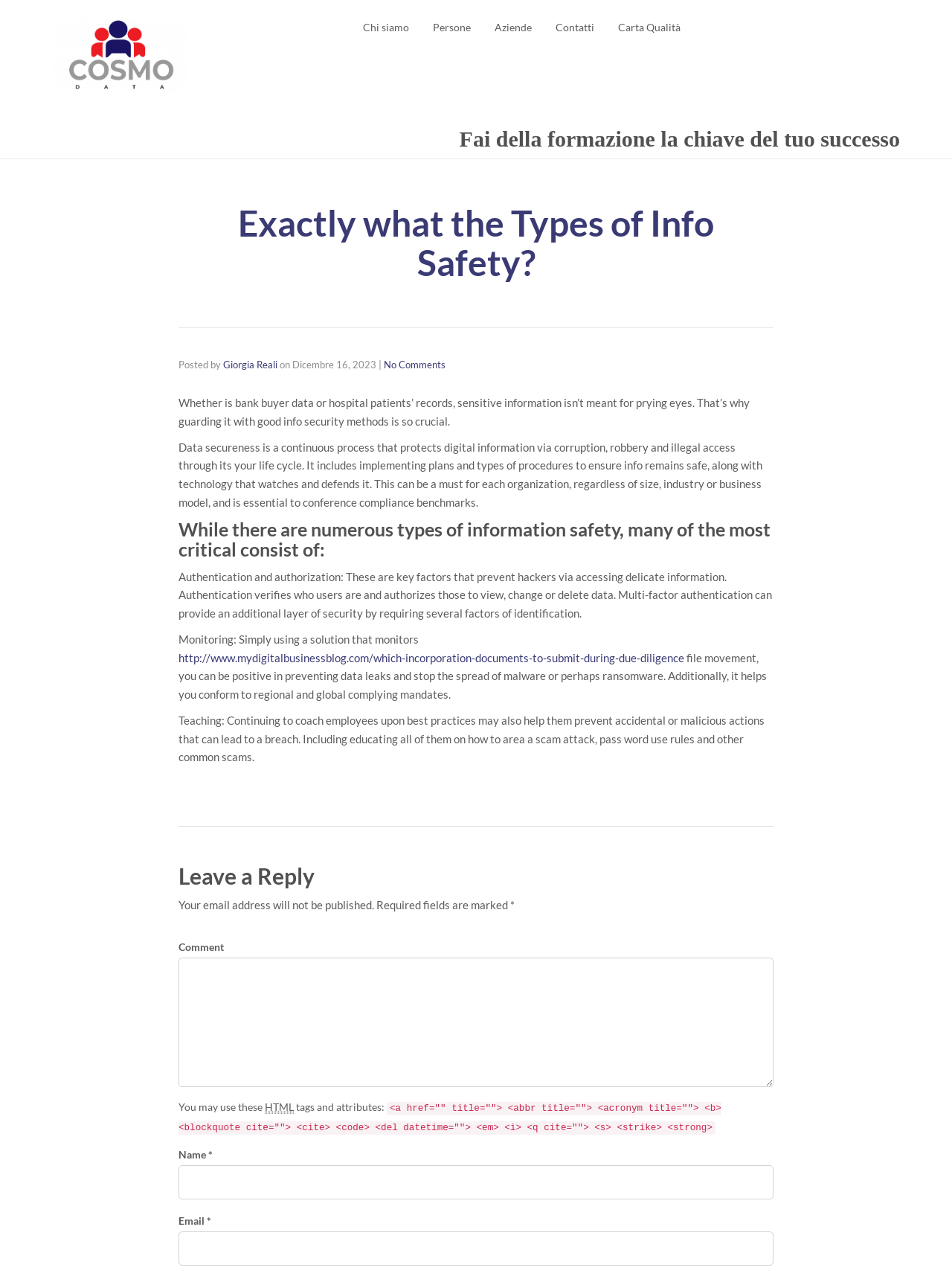What is the title or heading displayed on the webpage?

Exactly what the Types of Info Safety?